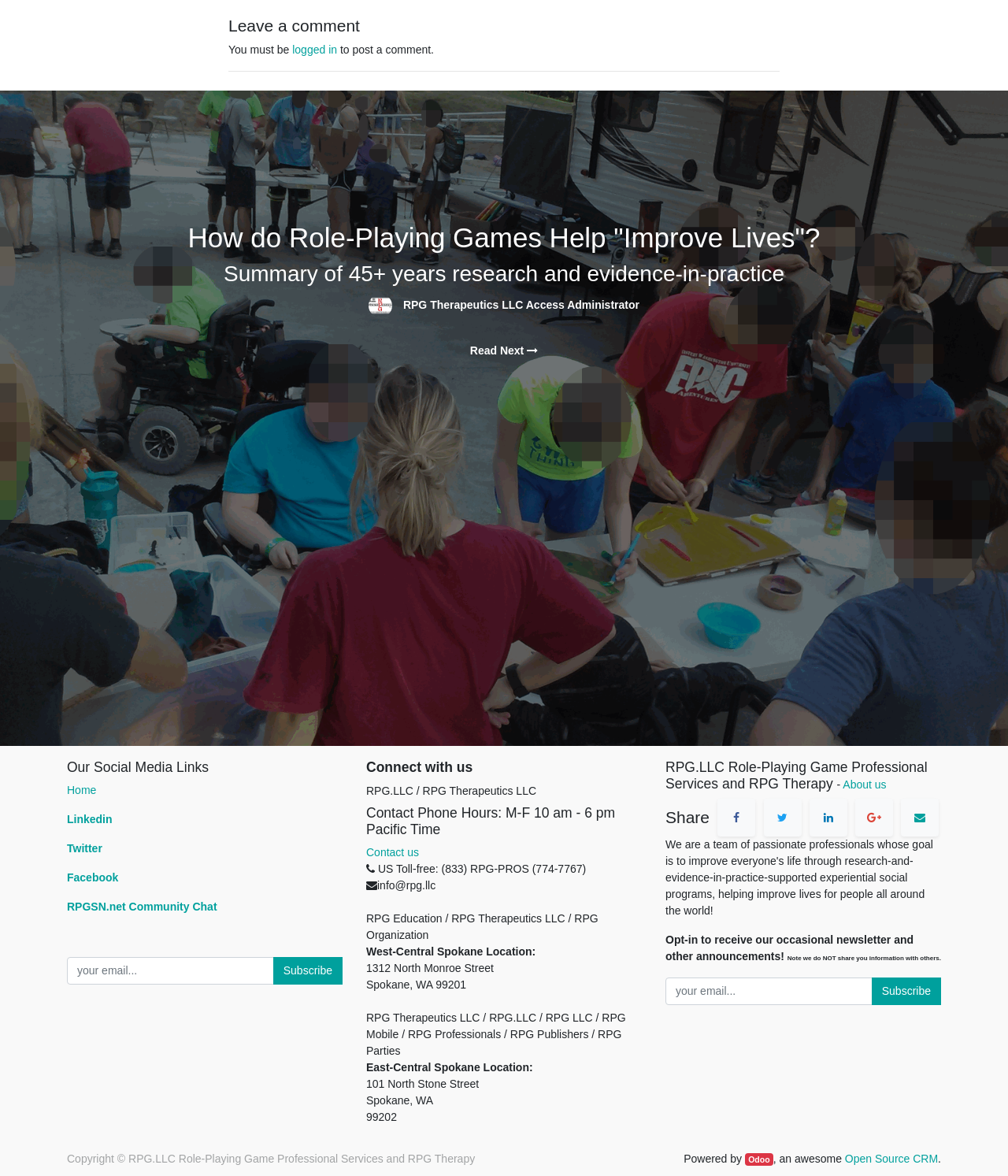What is the phone number listed on the webpage?
Using the image provided, answer with just one word or phrase.

(833) RPG-PROS (774-7767)